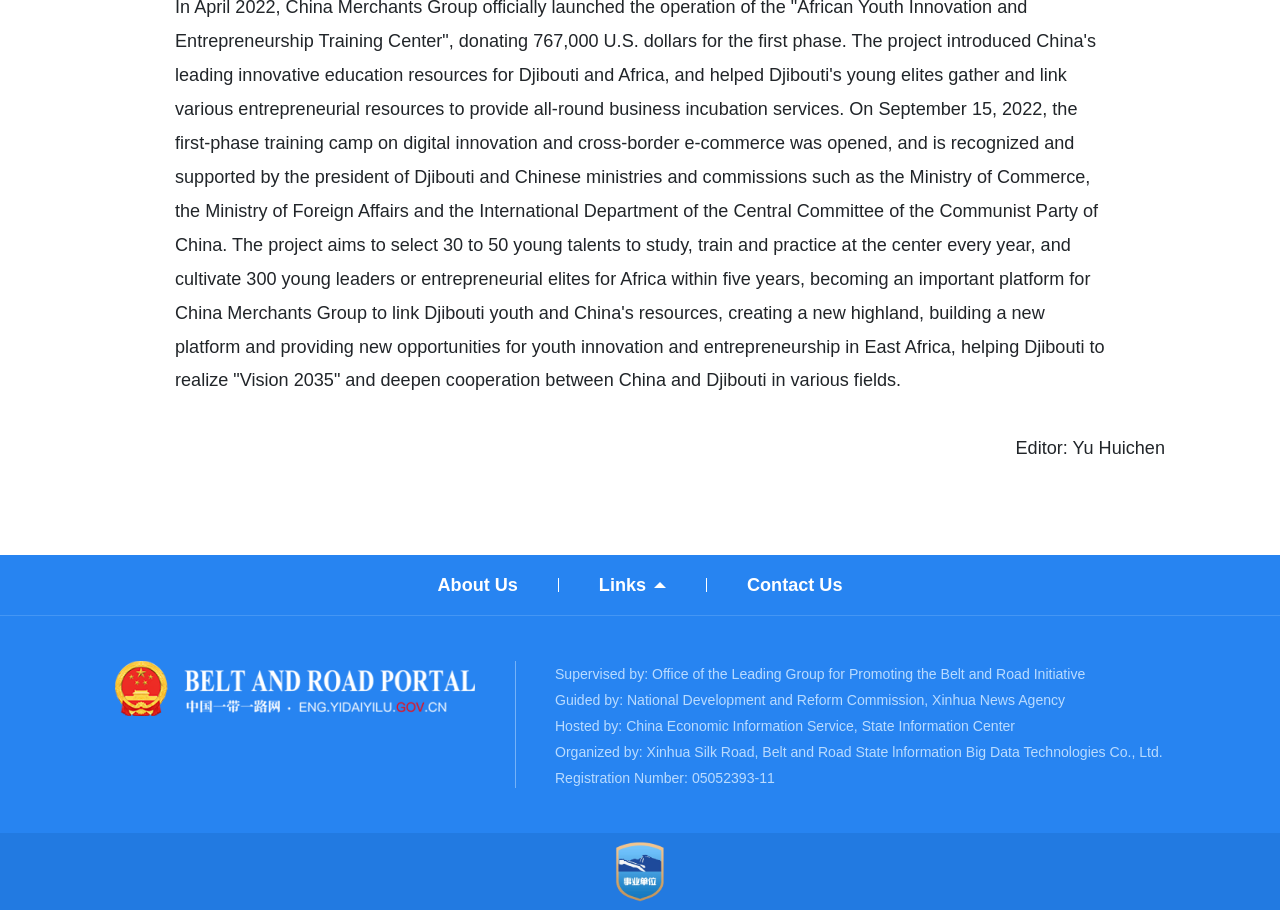What is the registration number of the webpage?
Refer to the image and answer the question using a single word or phrase.

05052393-11